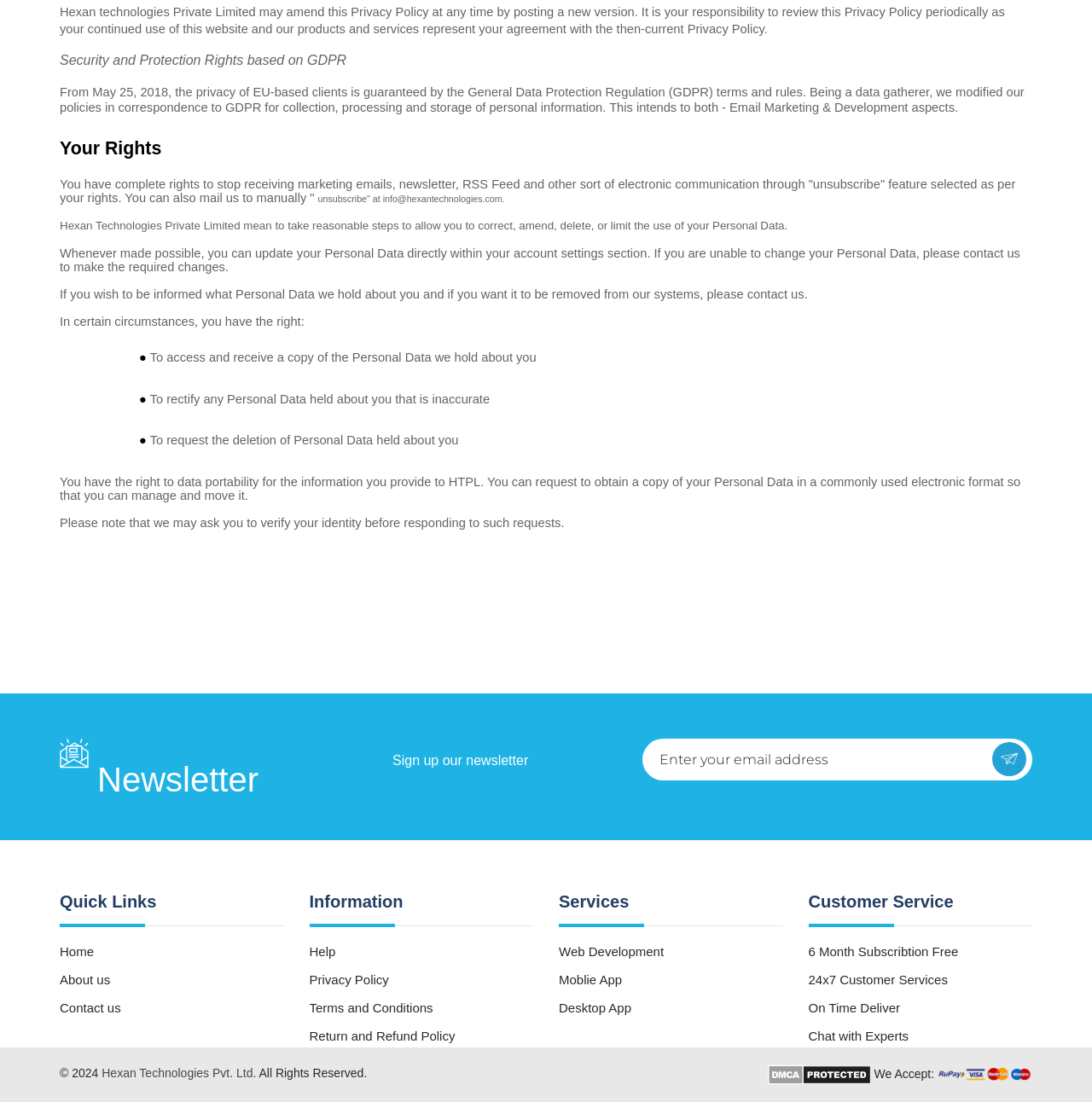Predict the bounding box of the UI element based on the description: "name="email" placeholder="Enter your email address"". The coordinates should be four float numbers between 0 and 1, formatted as [left, top, right, bottom].

[0.588, 0.67, 0.945, 0.708]